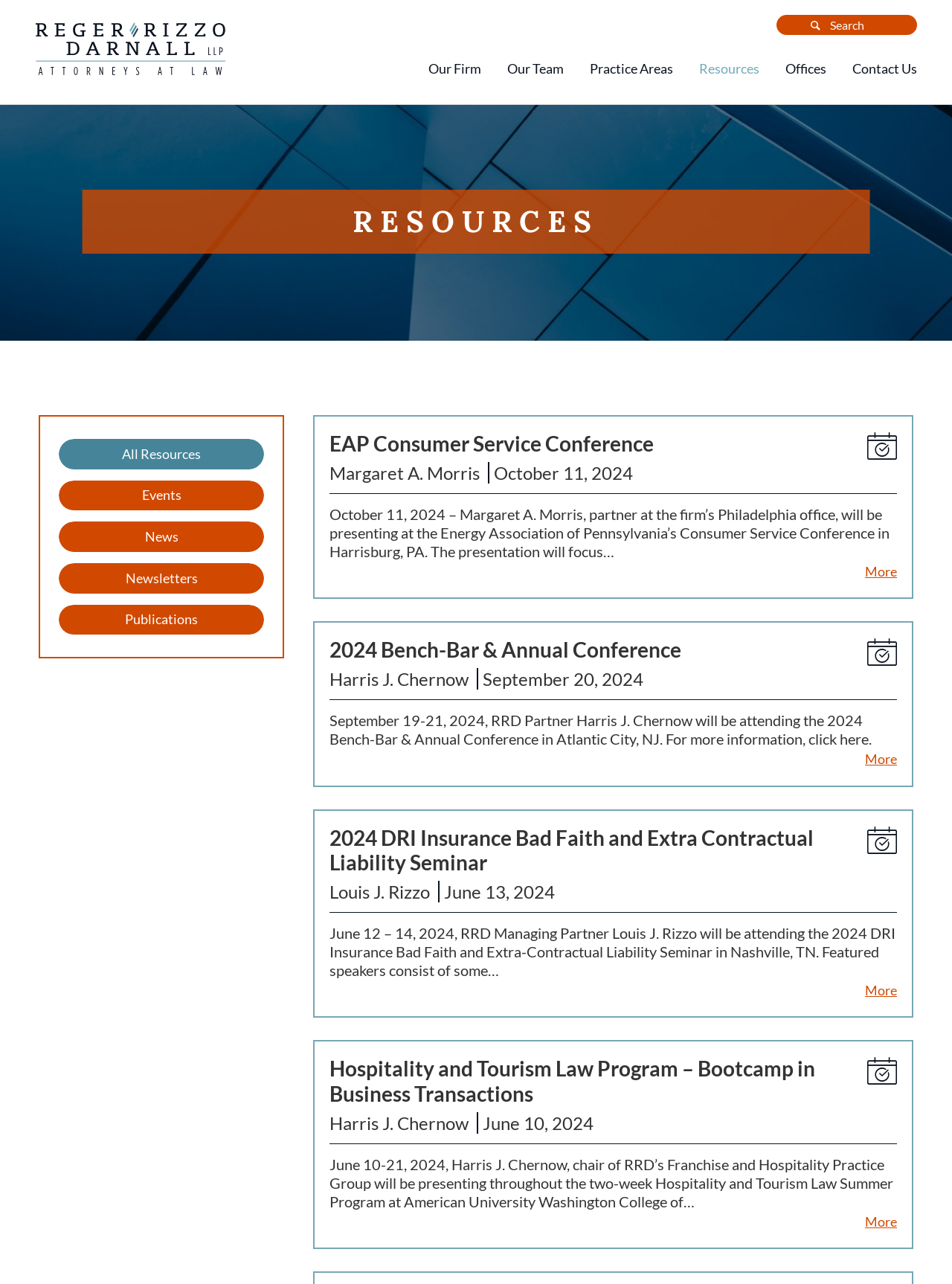Identify the bounding box coordinates of the section that should be clicked to achieve the task described: "Search for resources".

[0.815, 0.012, 0.963, 0.027]